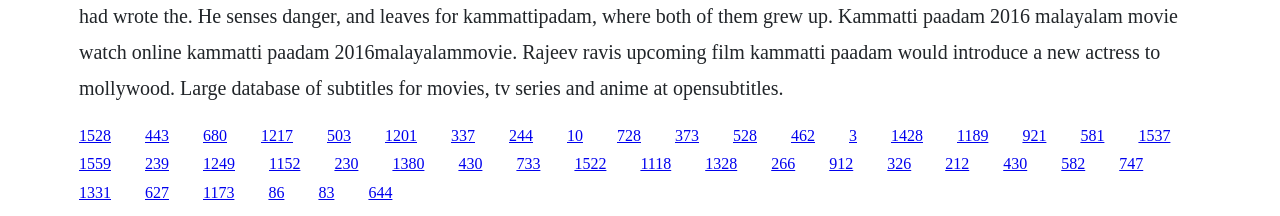What is the approximate width of each link?
Answer the question in a detailed and comprehensive manner.

I calculated the average width of each link by subtracting the left coordinate from the right coordinate of each link element. The average width is approximately 0.025.